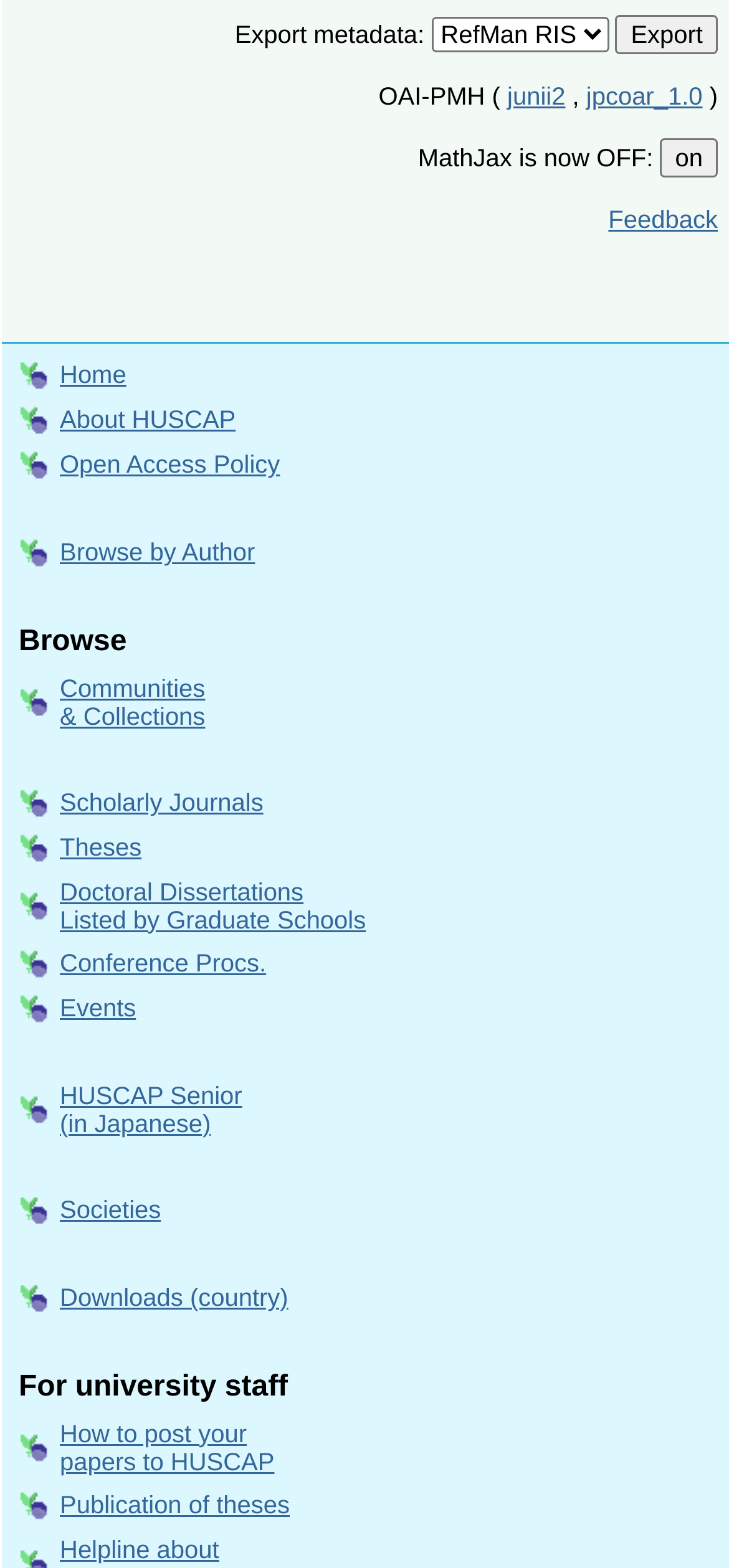Determine the bounding box for the described UI element: "Downloads (country)".

[0.082, 0.819, 0.395, 0.836]